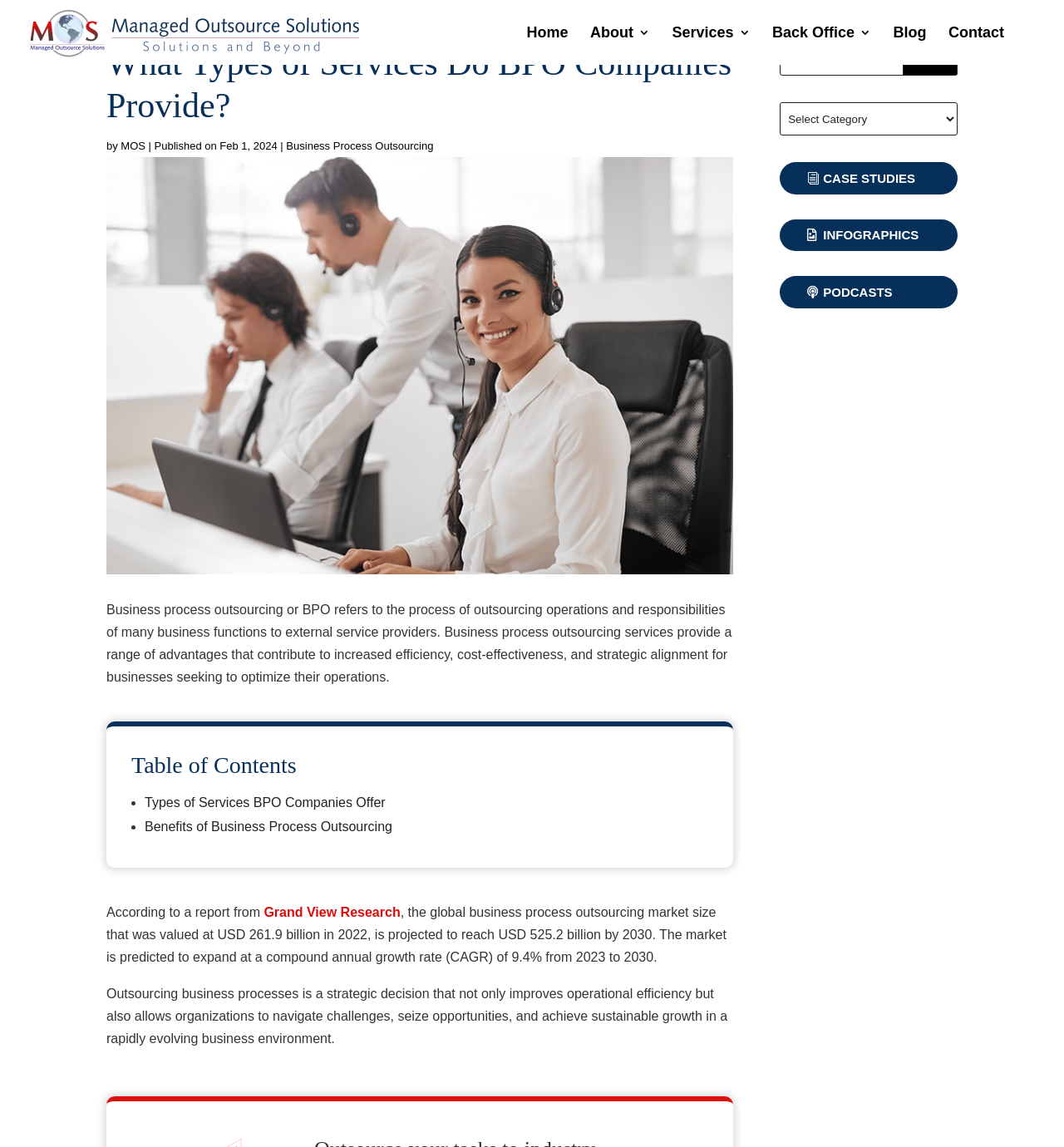What can organizations achieve by outsourcing business processes?
Craft a detailed and extensive response to the question.

According to the text on the webpage, 'outsourcing business processes is a strategic decision that not only improves operational efficiency but also allows organizations to navigate challenges, seize opportunities, and achieve sustainable growth in a rapidly evolving business environment.' This suggests that one of the benefits of outsourcing business processes is that organizations can achieve sustainable growth.